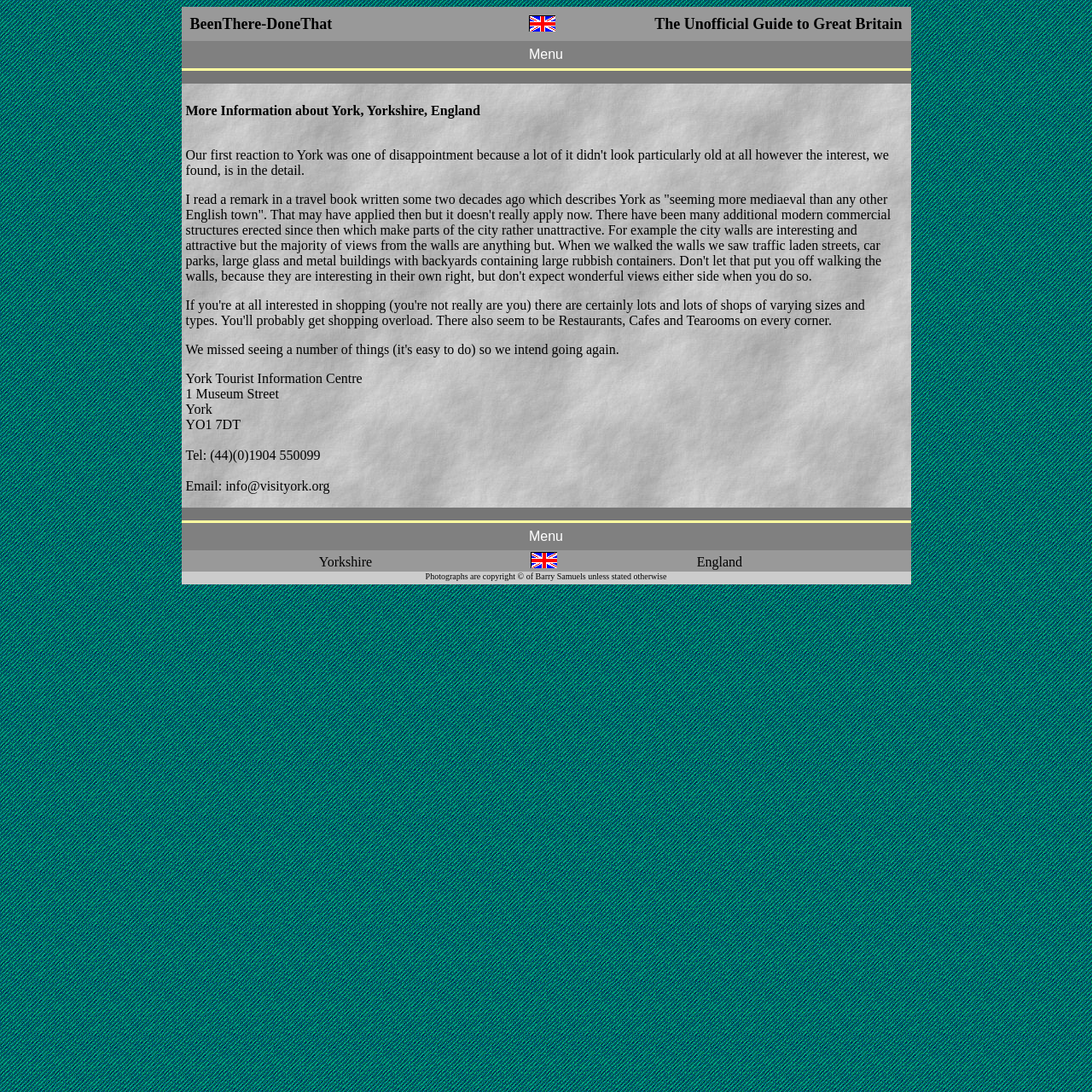What is the country associated with the flag image?
Please craft a detailed and exhaustive response to the question.

The flag image is located at the top of the webpage, and it is described as the 'United Kingdom flag'. This suggests that the country associated with the flag image is the United Kingdom.